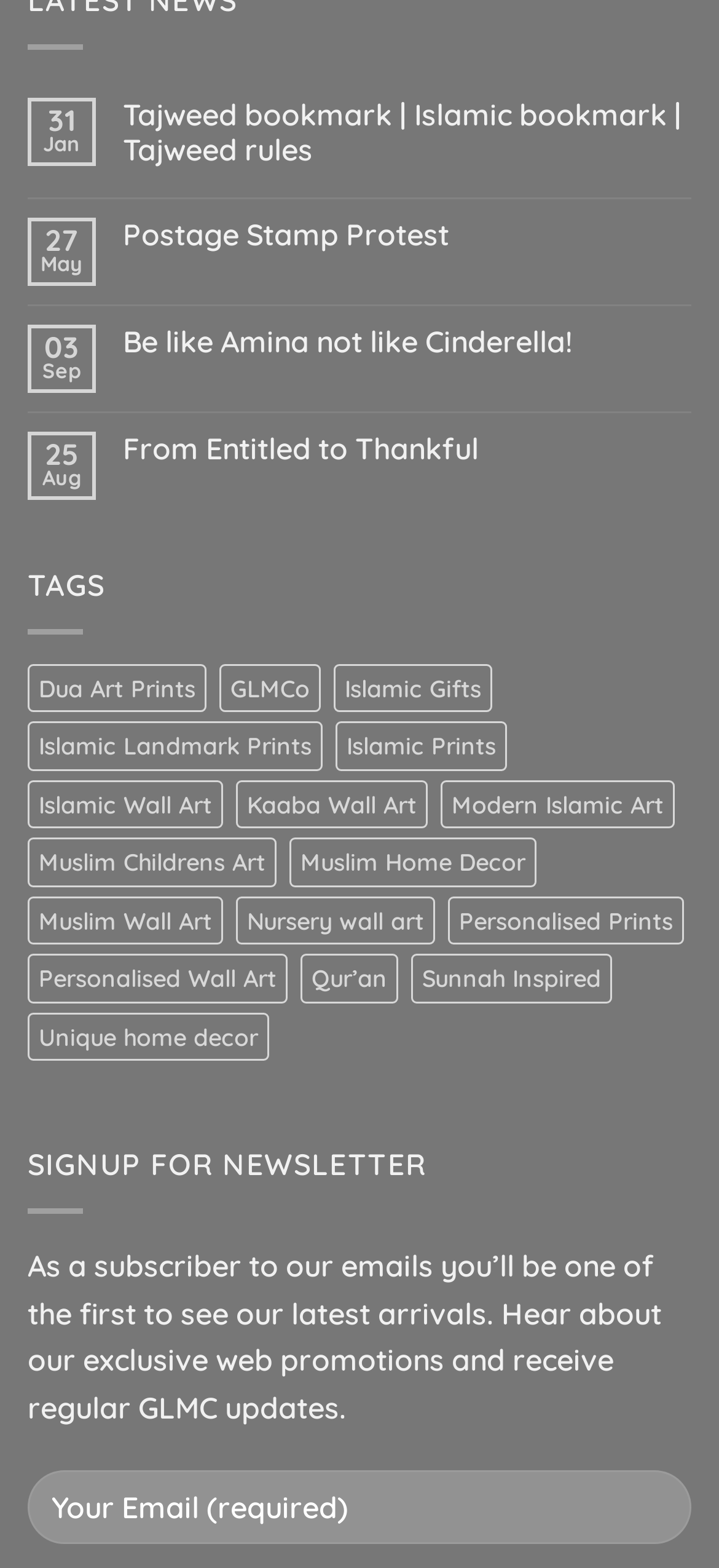Please determine the bounding box coordinates of the element's region to click in order to carry out the following instruction: "Click on the 'Unique home decor (9 products)' link". The coordinates should be four float numbers between 0 and 1, i.e., [left, top, right, bottom].

[0.038, 0.645, 0.374, 0.676]